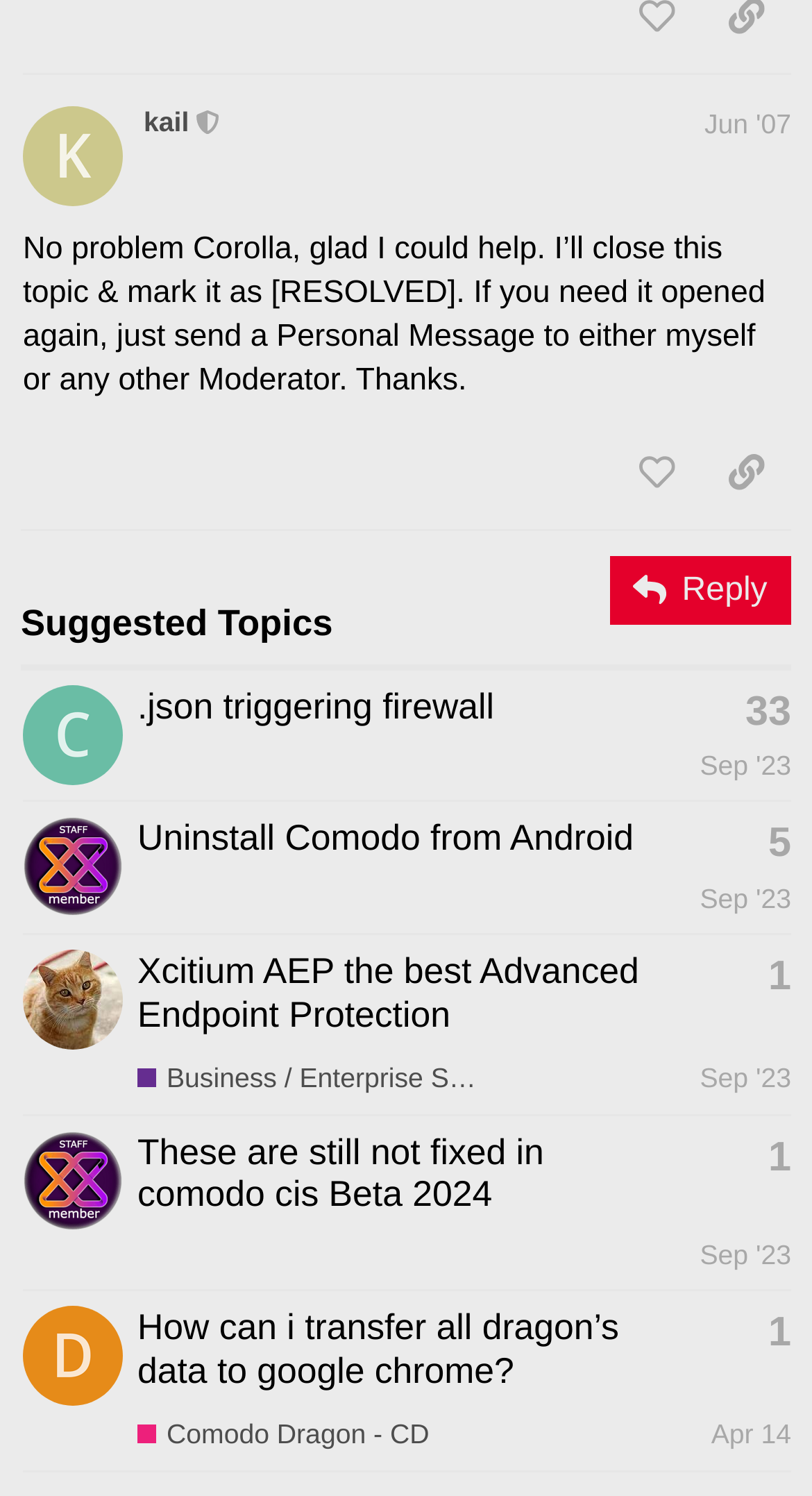Please identify the bounding box coordinates of the clickable area that will fulfill the following instruction: "View topic 'C.O.M.O.D.O_RT Uninstall Comodo from Android'". The coordinates should be in the format of four float numbers between 0 and 1, i.e., [left, top, right, bottom].

[0.027, 0.536, 0.974, 0.625]